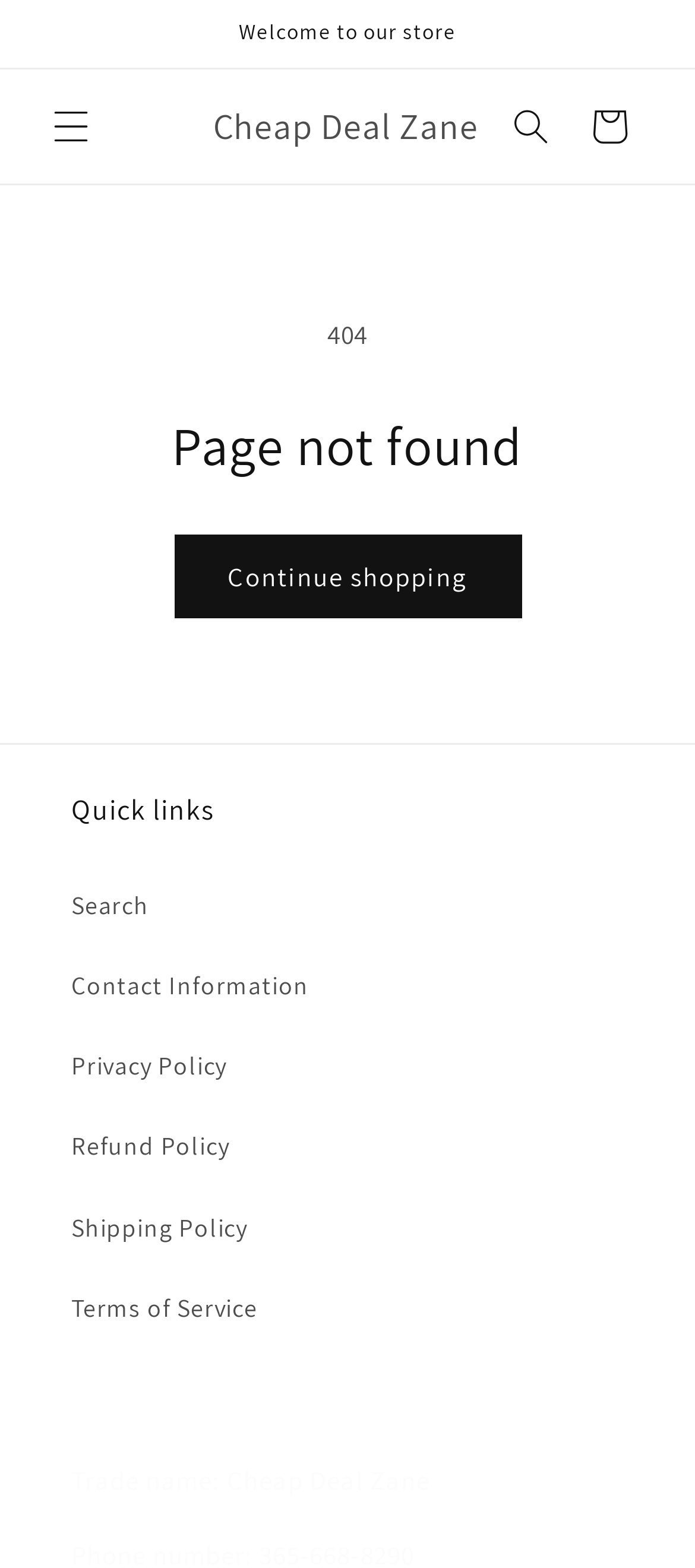Answer the question with a brief word or phrase:
What is the purpose of the link with the text 'Continue shopping'?

To continue shopping